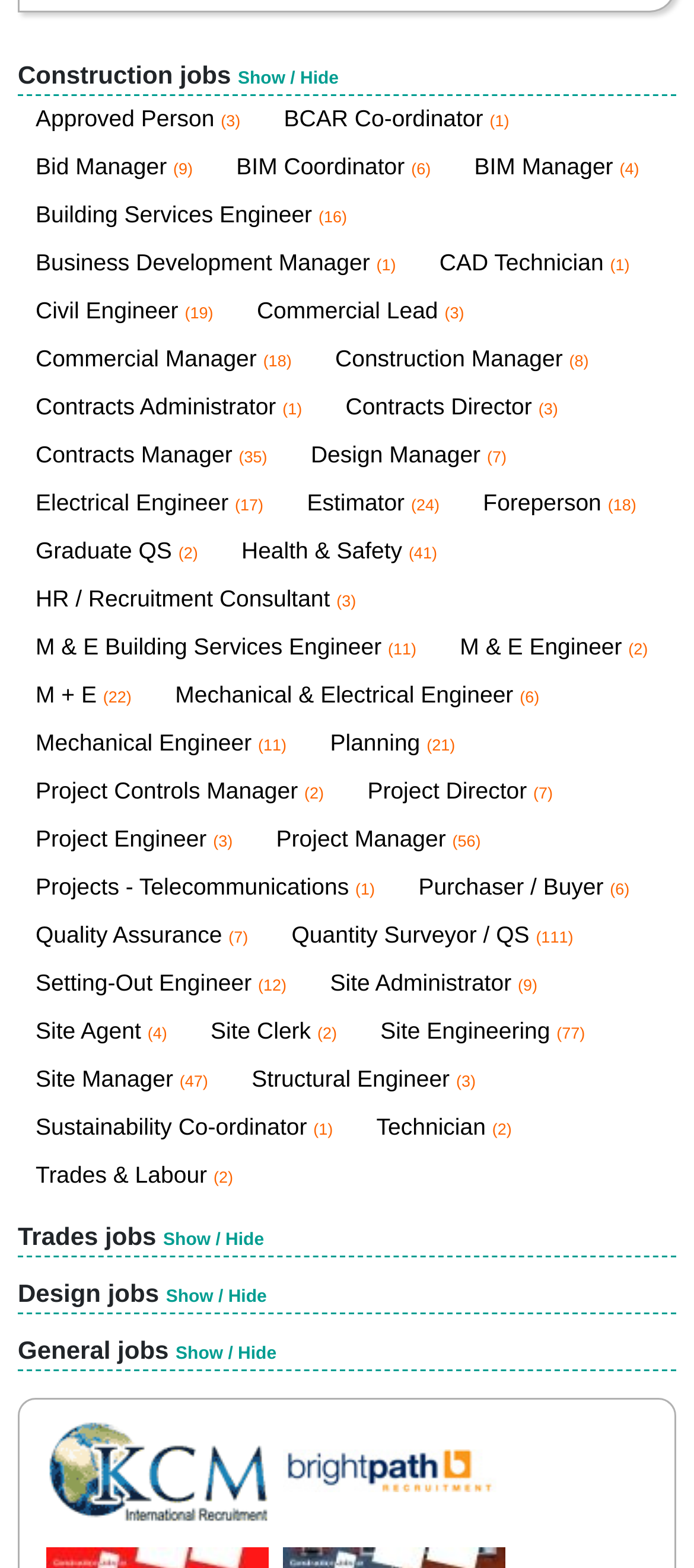Please identify the bounding box coordinates of the region to click in order to complete the task: "Click on Approved Person". The coordinates must be four float numbers between 0 and 1, specified as [left, top, right, bottom].

[0.026, 0.056, 0.372, 0.096]